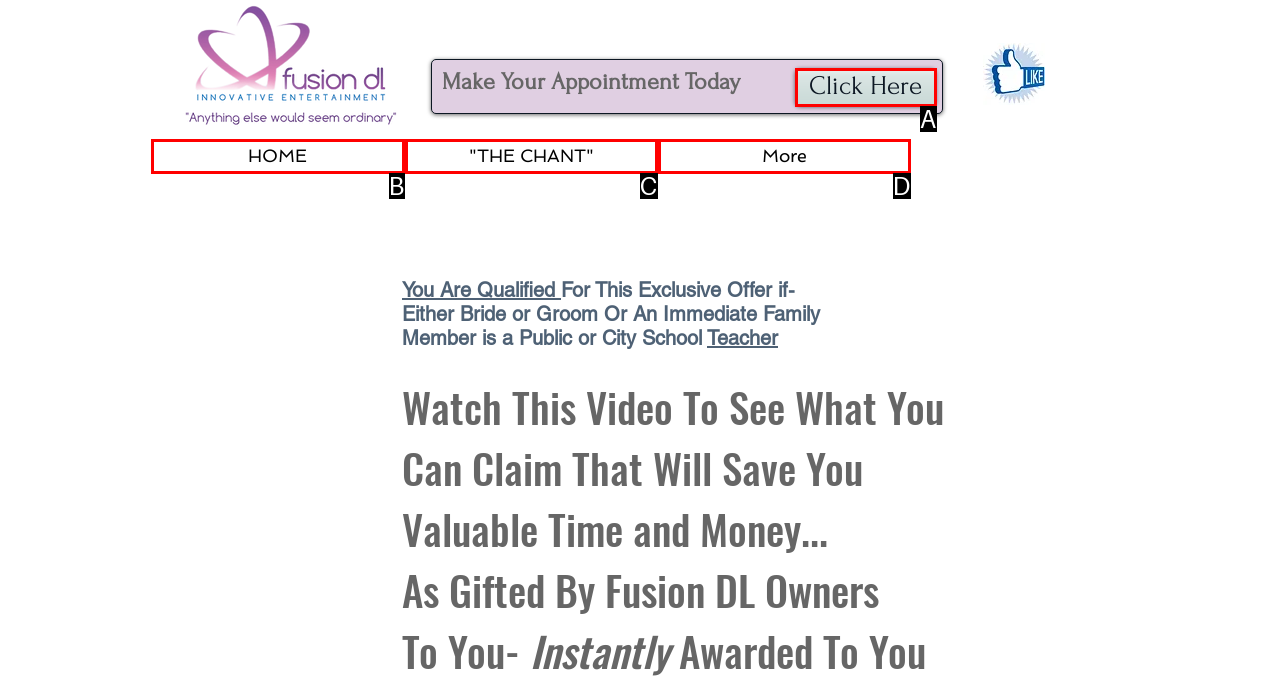Determine which option matches the element description: HOME
Answer using the letter of the correct option.

B